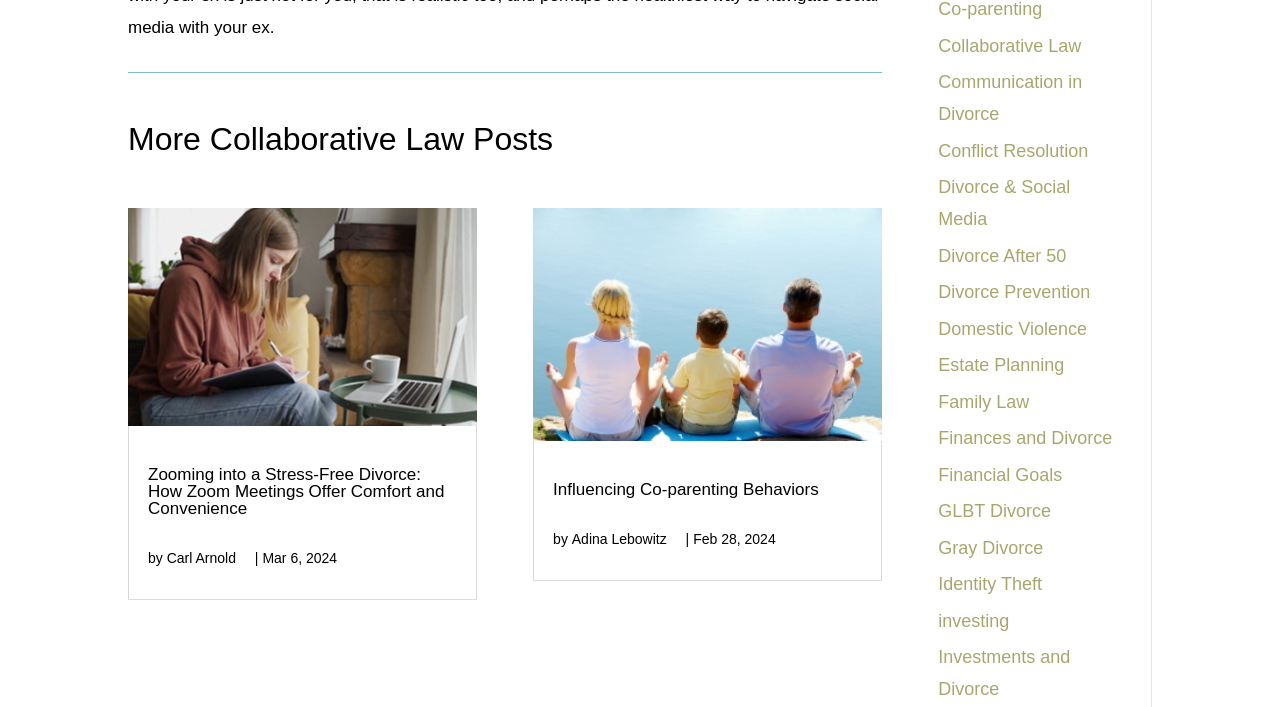Please determine the bounding box coordinates of the element to click in order to execute the following instruction: "View the post by Carl Arnold". The coordinates should be four float numbers between 0 and 1, specified as [left, top, right, bottom].

[0.13, 0.778, 0.184, 0.815]